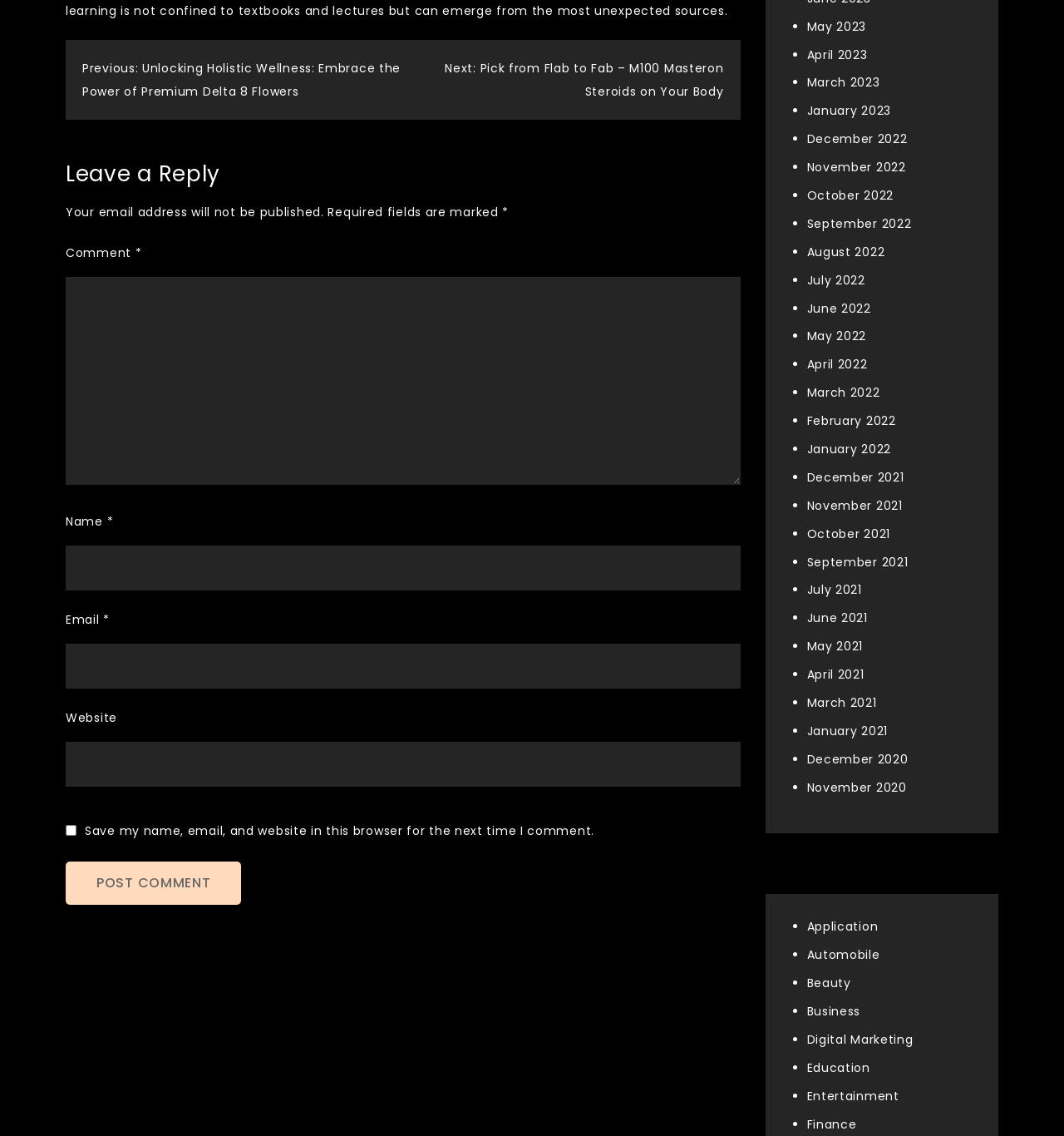Locate the bounding box coordinates of the clickable region necessary to complete the following instruction: "Leave a comment". Provide the coordinates in the format of four float numbers between 0 and 1, i.e., [left, top, right, bottom].

[0.062, 0.142, 0.696, 0.165]